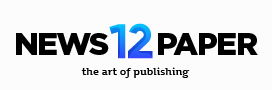What is the style of the logo's aesthetic?
Using the screenshot, give a one-word or short phrase answer.

modern and sleek